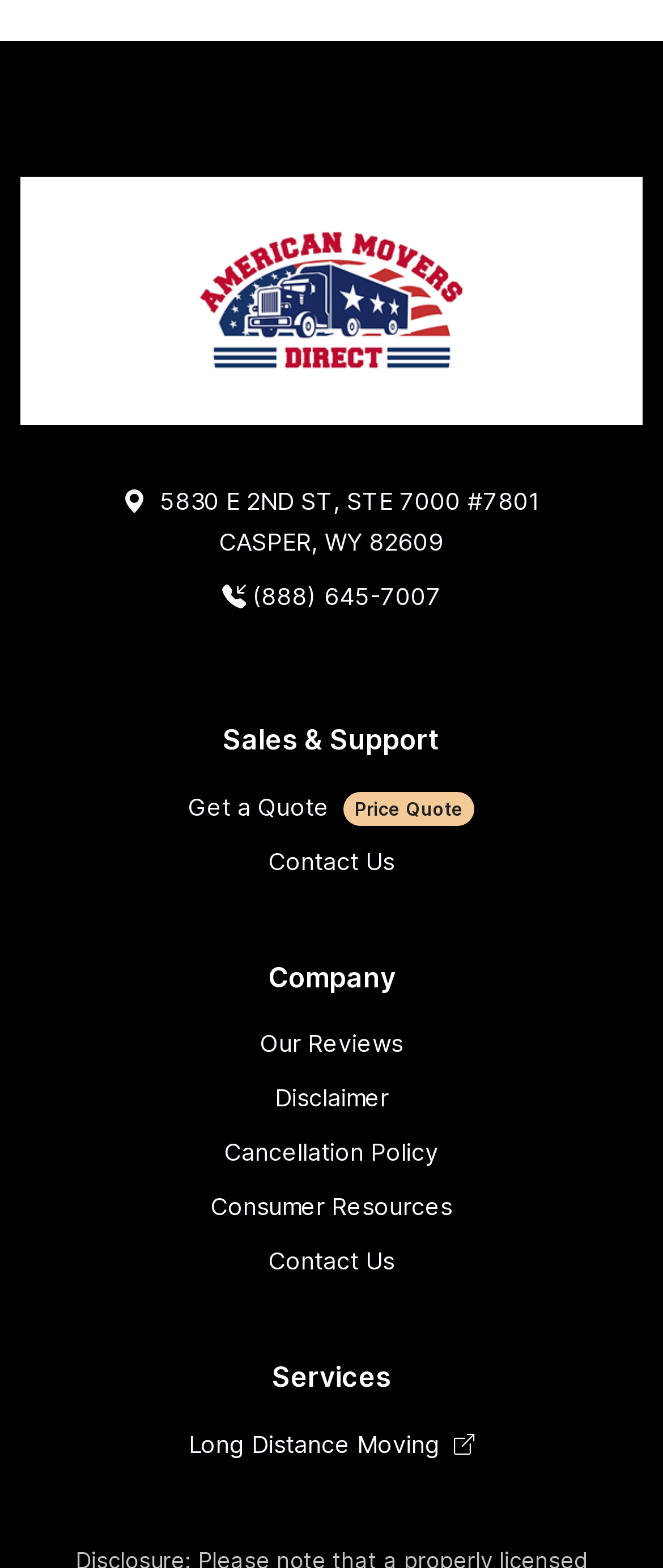Analyze the image and answer the question with as much detail as possible: 
What type of moving service is offered?

I found the type of moving service by looking at the link element with the OCR text 'Long Distance Moving ' which is located at the coordinates [0.285, 0.911, 0.715, 0.93]. This suggests that the company offers Long Distance Moving services.